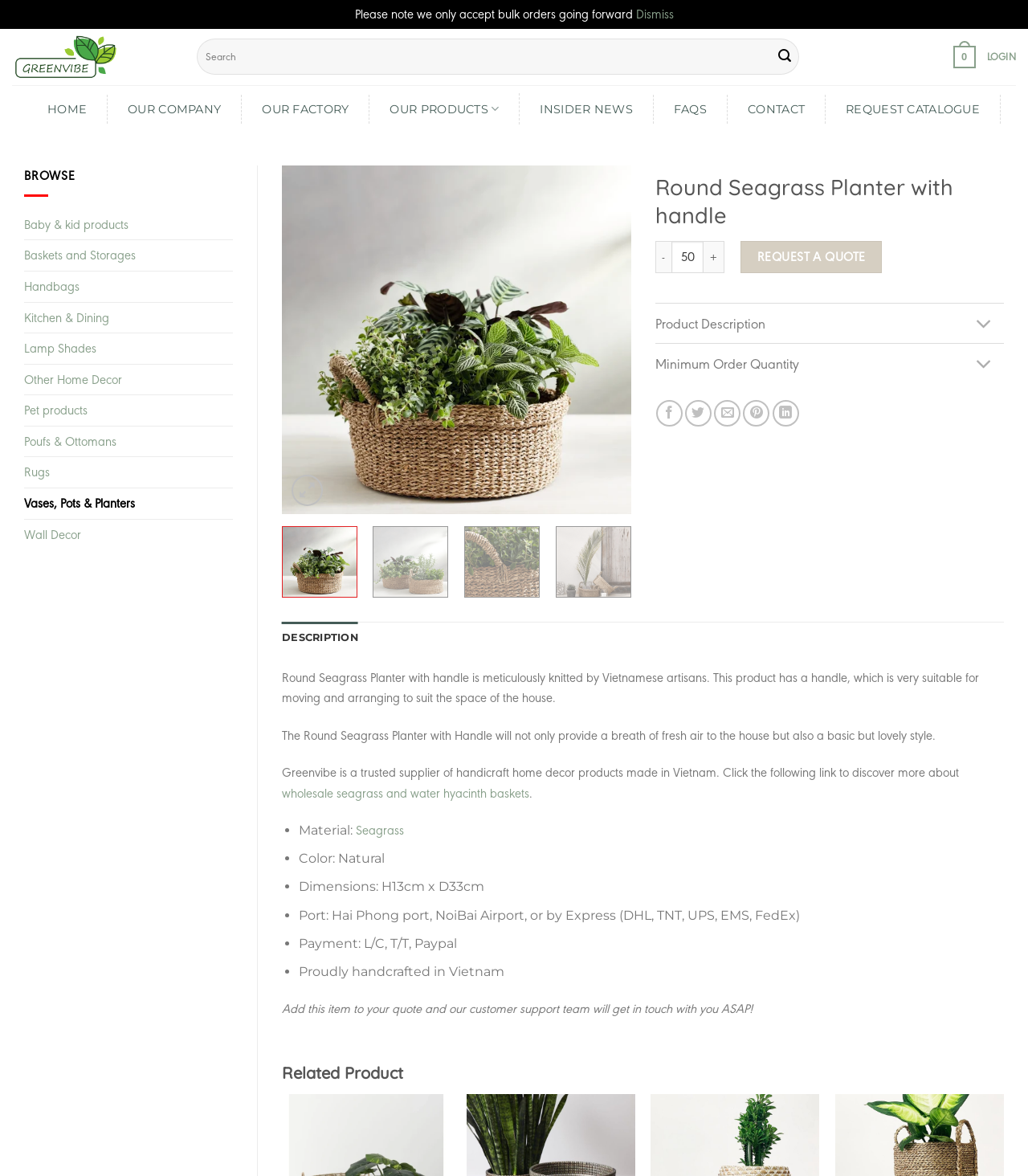Please find the bounding box coordinates of the section that needs to be clicked to achieve this instruction: "Login to the website".

[0.96, 0.036, 0.988, 0.061]